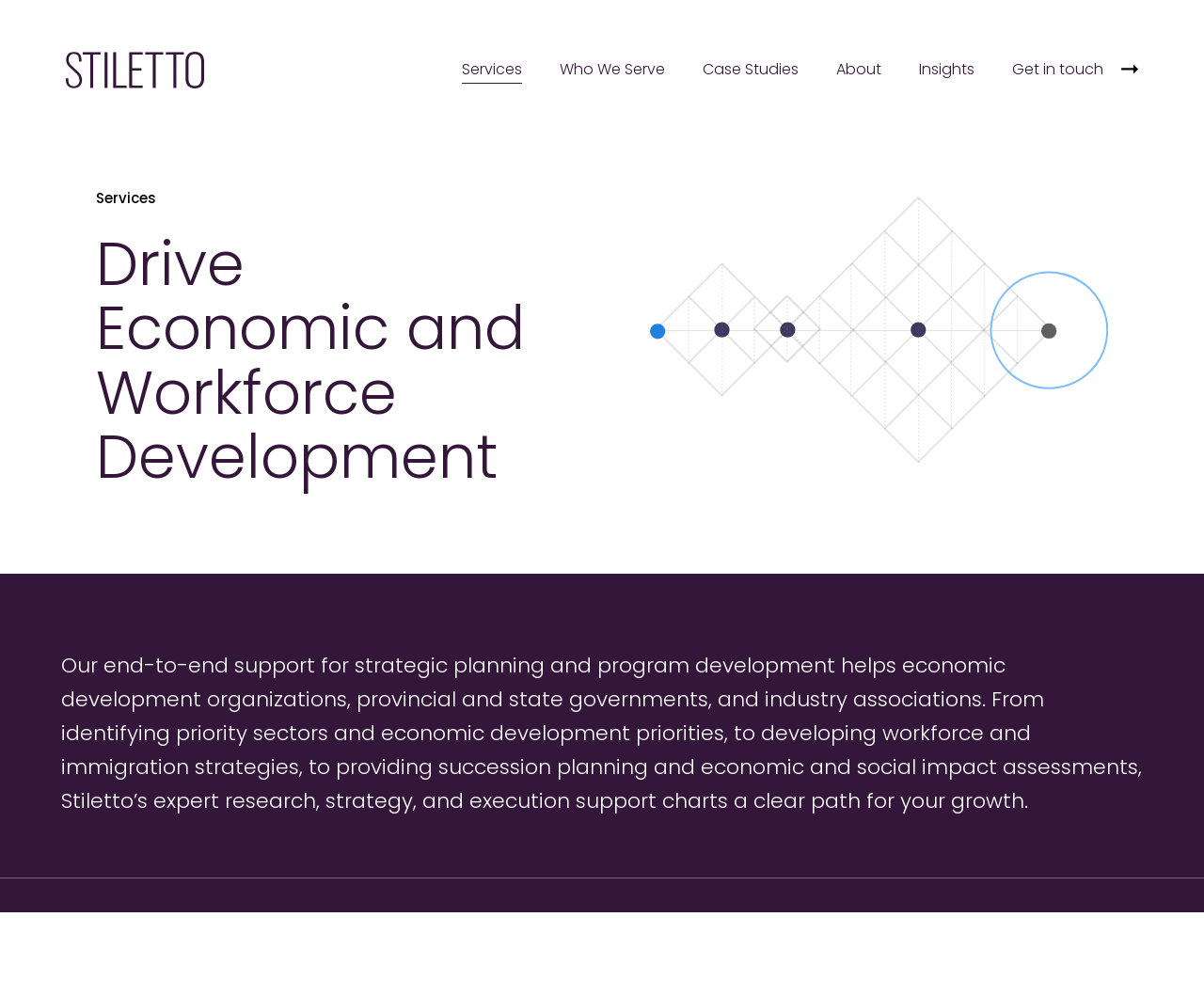Bounding box coordinates are specified in the format (top-left x, top-left y, bottom-right x, bottom-right y). All values are floating point numbers bounded between 0 and 1. Please provide the bounding box coordinate of the region this sentence describes: Who We Serve

[0.465, 0.057, 0.552, 0.084]